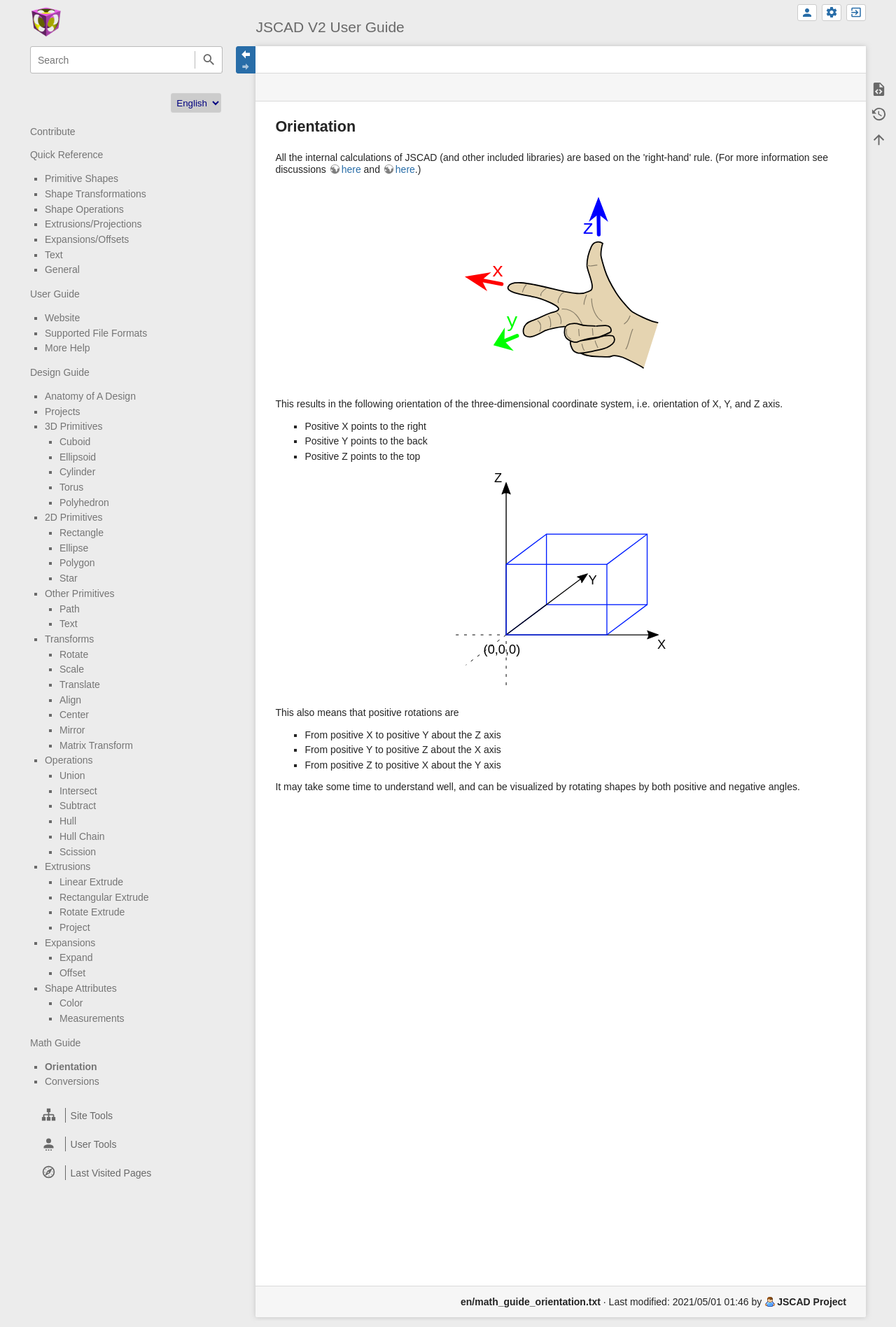Using the elements shown in the image, answer the question comprehensively: How many 2D primitives are listed?

The webpage lists various 2D primitives, including 'Rectangle', 'Ellipse', 'Polygon', and 'Star'. By counting these links, we can determine that there are 4 2D primitives listed.